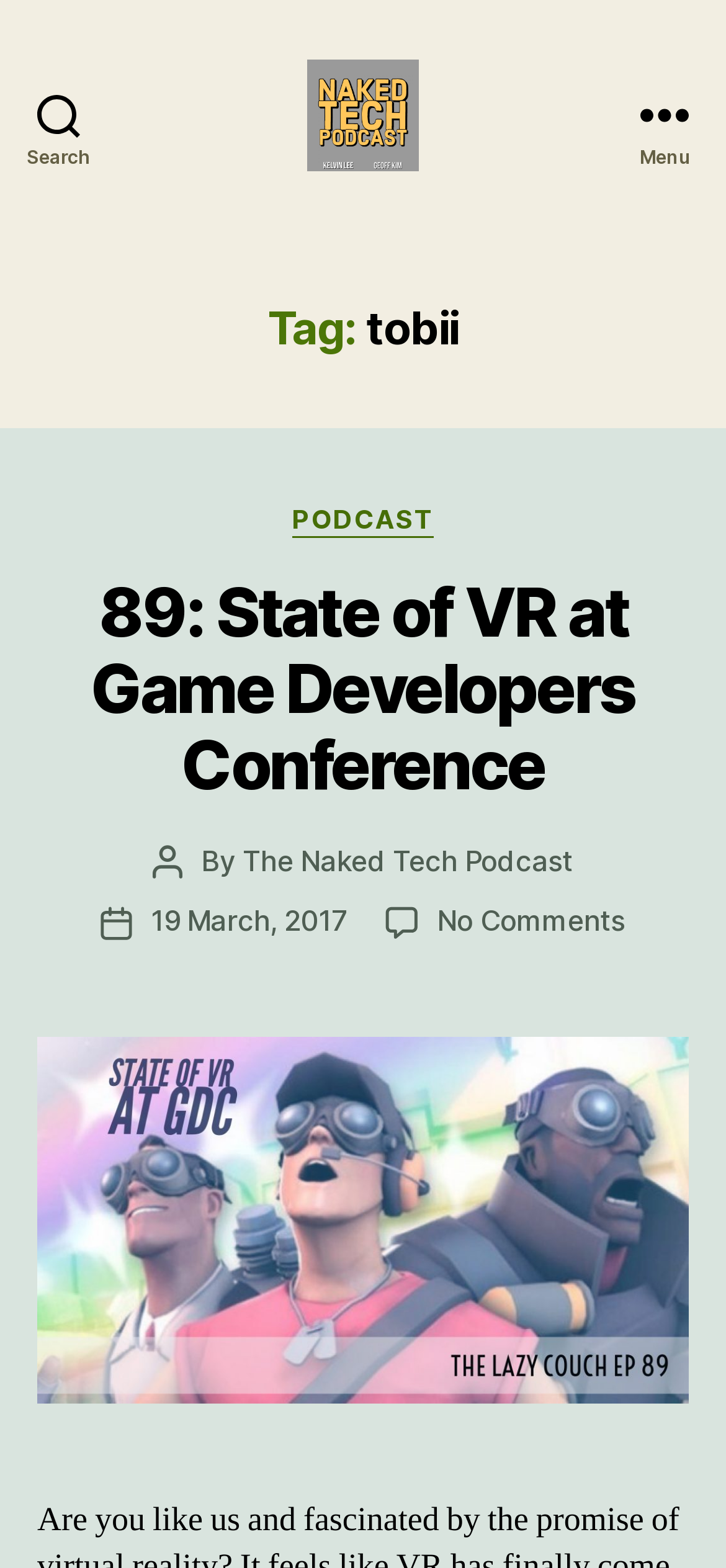Using the information in the image, could you please answer the following question in detail:
Who is the author of the latest article?

I found the author of the latest article by looking at the section that says 'Post author' and then finding the link 'The Naked Tech Podcast' next to it. This indicates that the author of the latest article is 'The Naked Tech Podcast'.